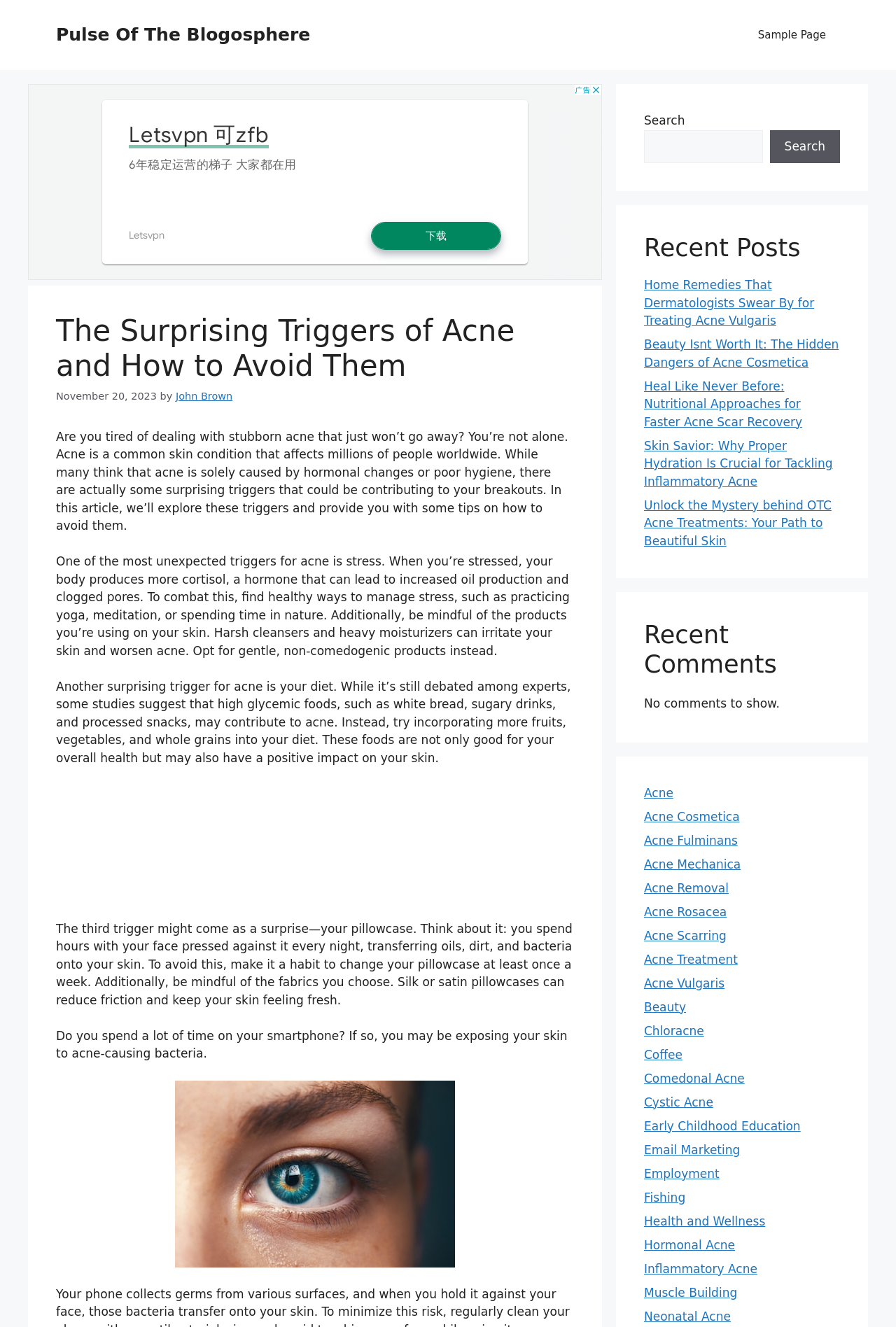Specify the bounding box coordinates of the element's region that should be clicked to achieve the following instruction: "Explore the advertisement". The bounding box coordinates consist of four float numbers between 0 and 1, in the format [left, top, right, bottom].

[0.031, 0.063, 0.672, 0.211]